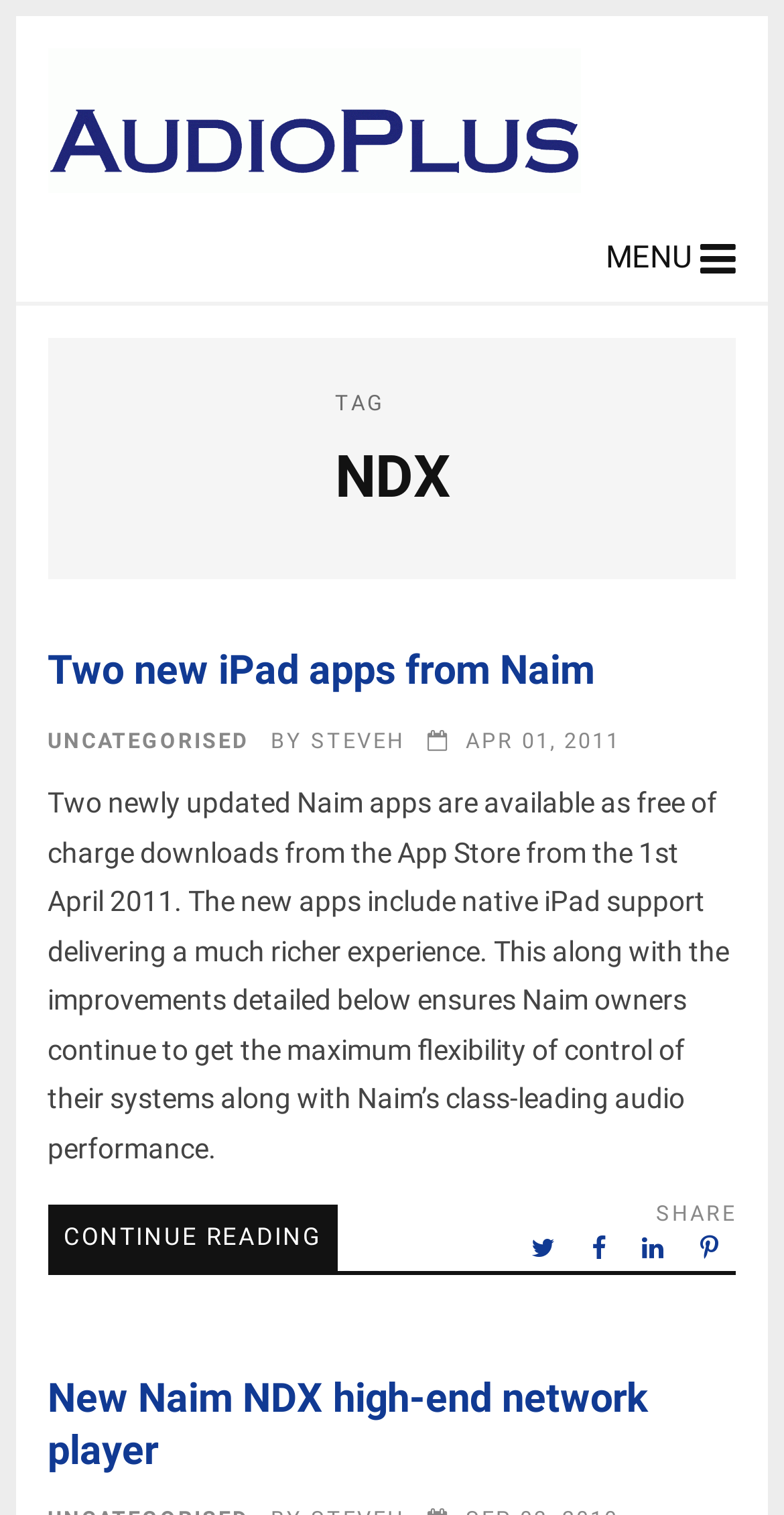What is the topic of the second article?
Give a detailed explanation using the information visible in the image.

I found the answer by looking at the heading 'New Naim NDX high-end network player' which is the title of the second article on the webpage.